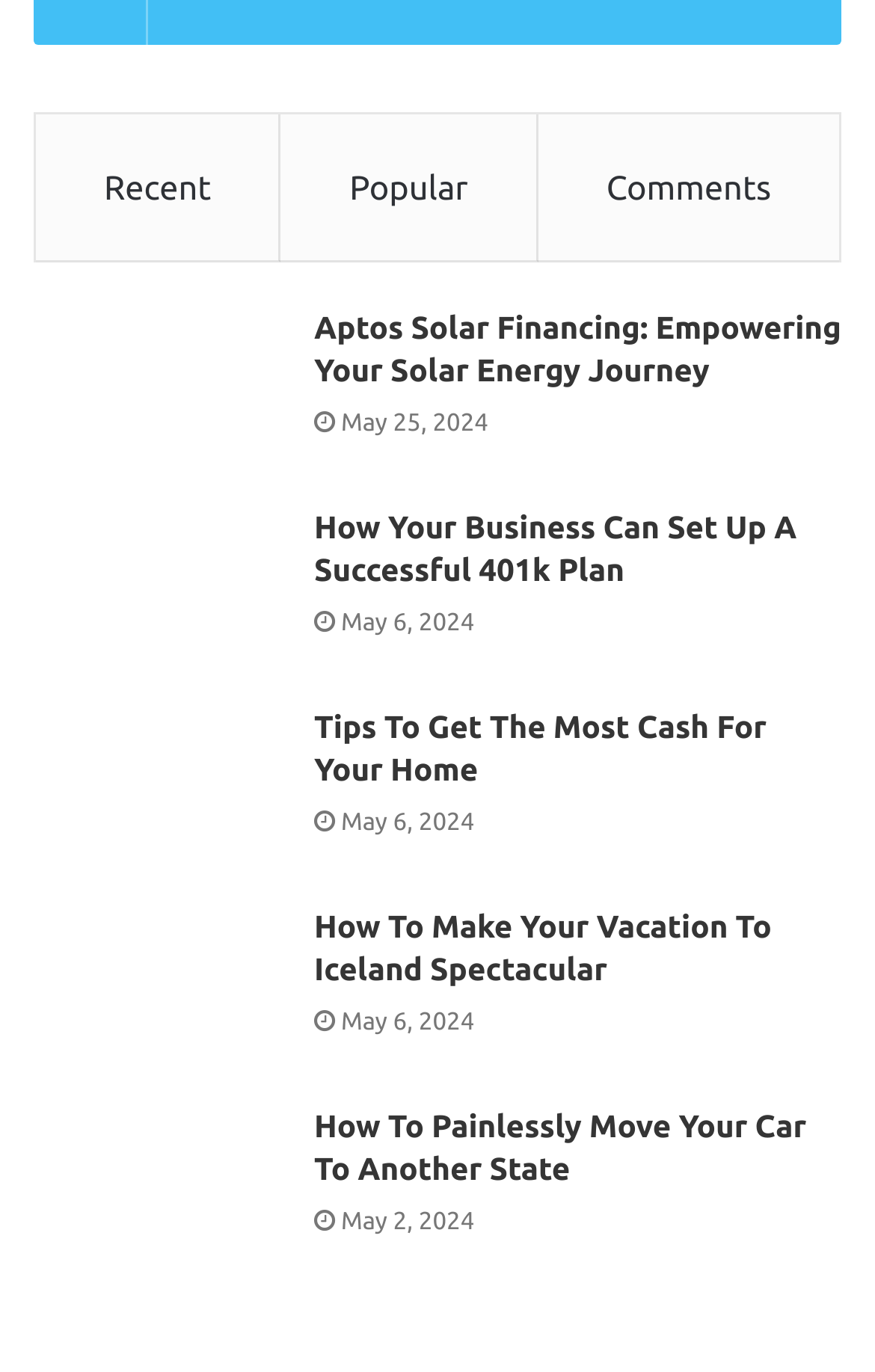Please determine the bounding box coordinates of the element to click on in order to accomplish the following task: "Check out the Random games". Ensure the coordinates are four float numbers ranging from 0 to 1, i.e., [left, top, right, bottom].

None